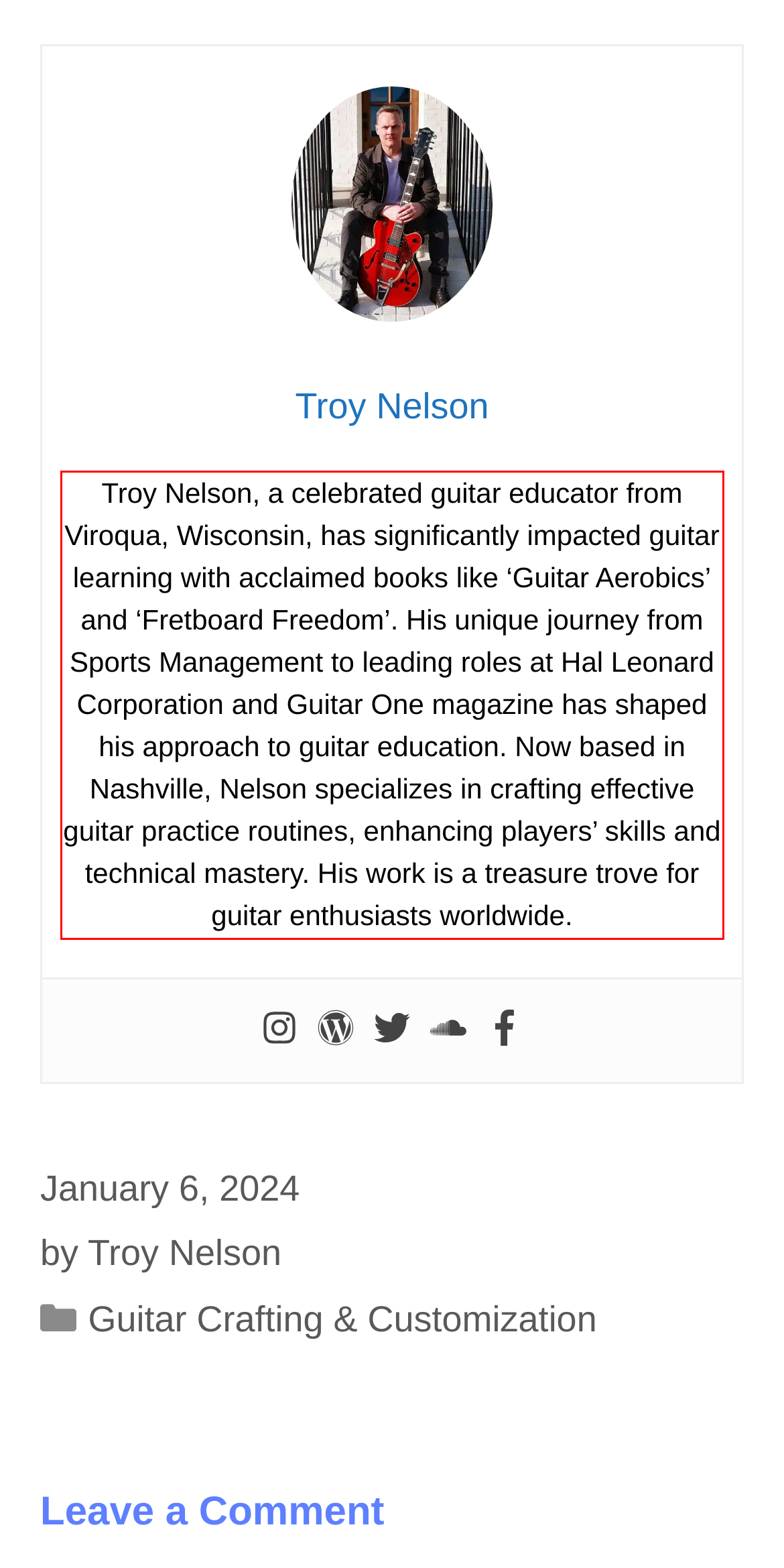With the provided screenshot of a webpage, locate the red bounding box and perform OCR to extract the text content inside it.

Troy Nelson, a celebrated guitar educator from Viroqua, Wisconsin, has significantly impacted guitar learning with acclaimed books like ‘Guitar Aerobics’ and ‘Fretboard Freedom’. His unique journey from Sports Management to leading roles at Hal Leonard Corporation and Guitar One magazine has shaped his approach to guitar education. Now based in Nashville, Nelson specializes in crafting effective guitar practice routines, enhancing players’ skills and technical mastery. His work is a treasure trove for guitar enthusiasts worldwide.